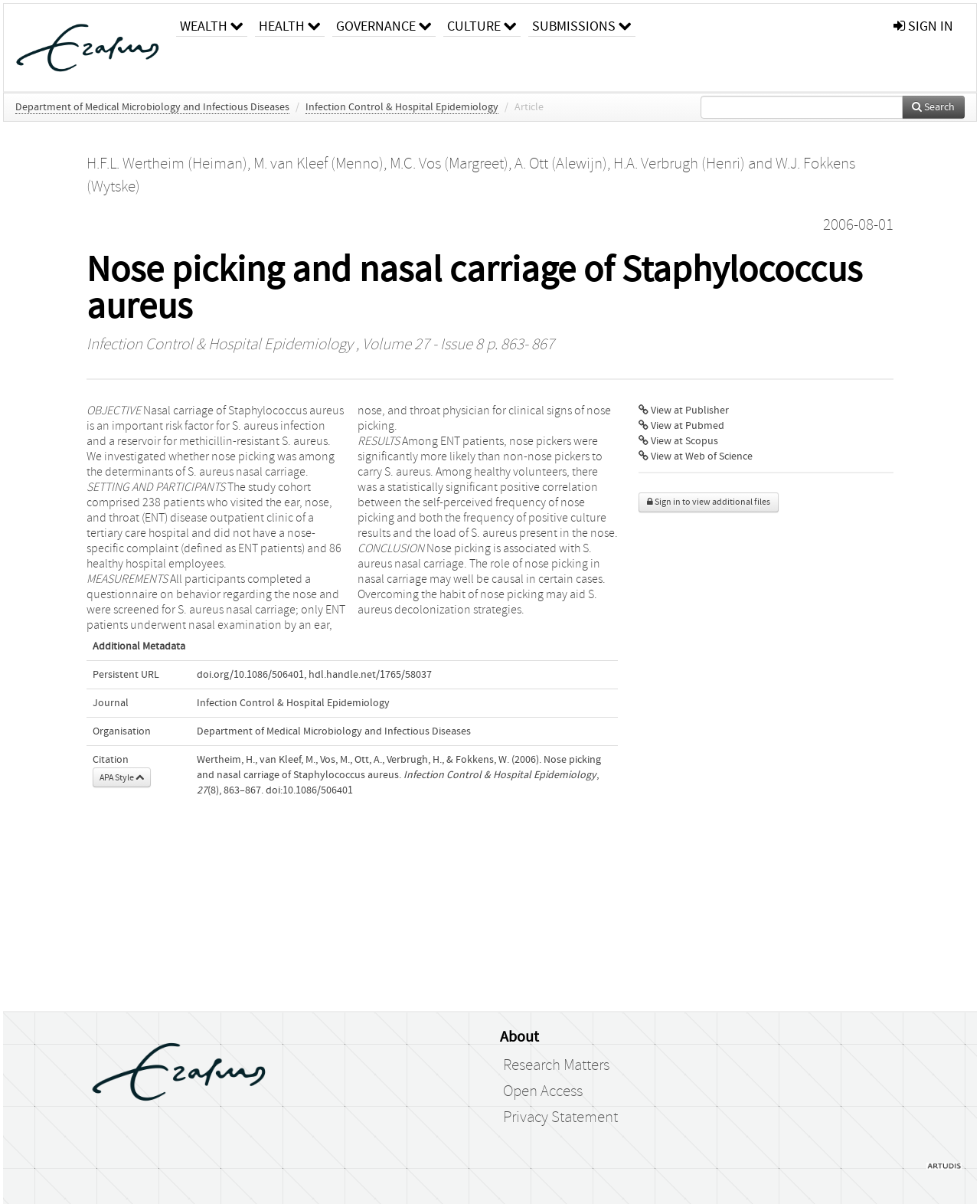Locate the bounding box coordinates of the area that needs to be clicked to fulfill the following instruction: "Click the 'English' language link". The coordinates should be in the format of four float numbers between 0 and 1, namely [left, top, right, bottom].

None